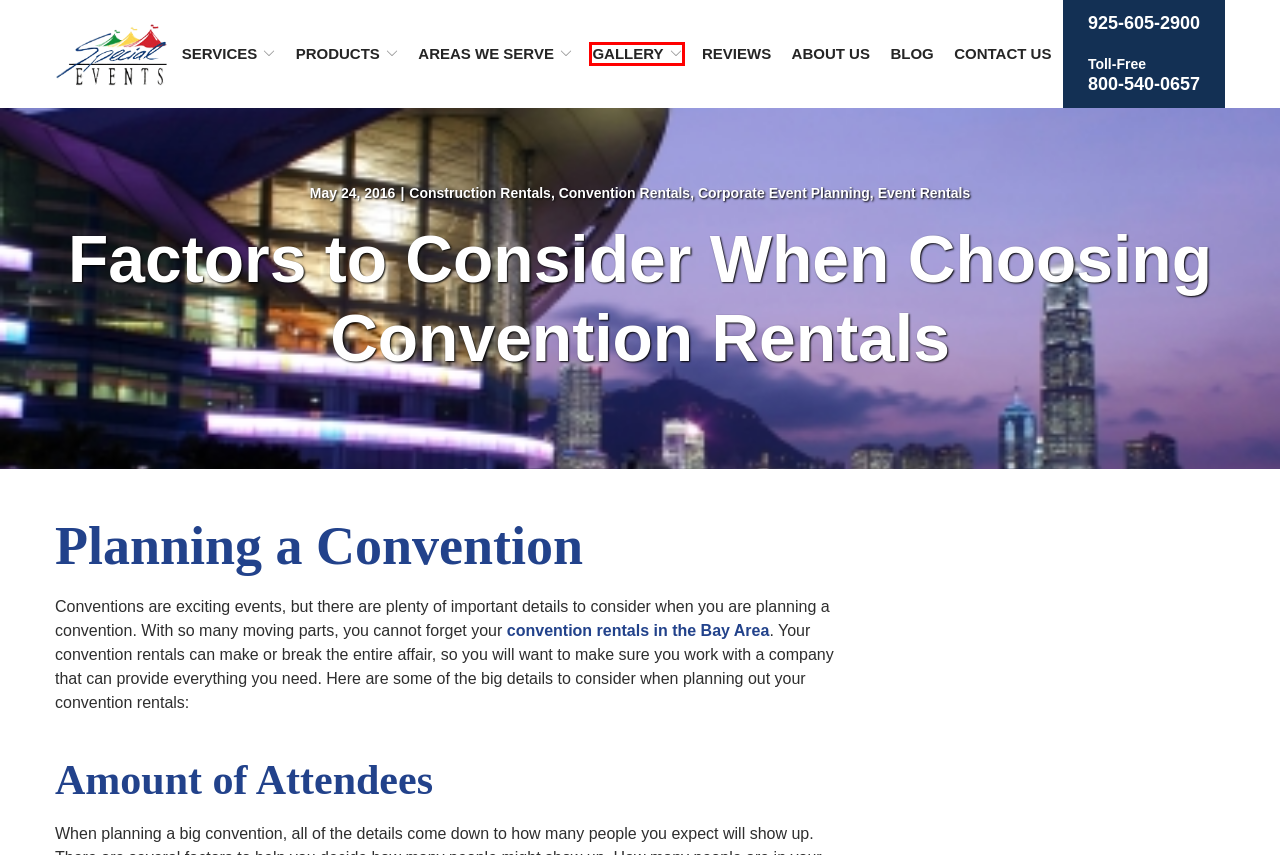A screenshot of a webpage is given, featuring a red bounding box around a UI element. Please choose the webpage description that best aligns with the new webpage after clicking the element in the bounding box. These are the descriptions:
A. Event Rentals Archives | Special Events
B. Blog | Special Events Rents | Large Party Tent Rentals
C. Expert Tent Rental Services in San Francisco | Special Events
D. Explore our SF Event Rentals Gallery | Special Events Rents
E. Reviewing top party tent rentals for your celebrations
F. Superior Event Tent Rentals in Bay Area | Special Events Rents
G. Corporate Event Planning Archives | Special Events
H. Convention Rentals Archives | Special Events

D